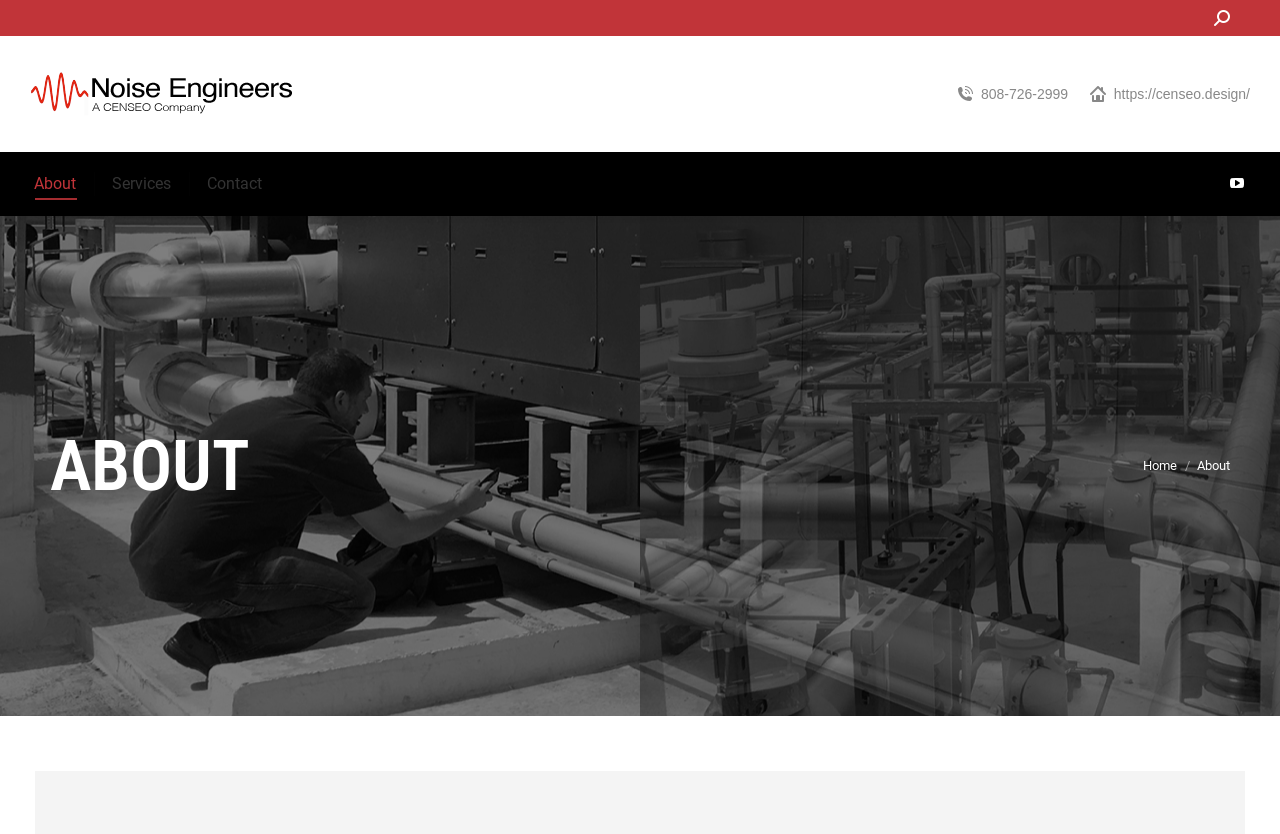Provide the bounding box coordinates for the area that should be clicked to complete the instruction: "Visit Noise Engineers homepage".

[0.023, 0.079, 0.237, 0.146]